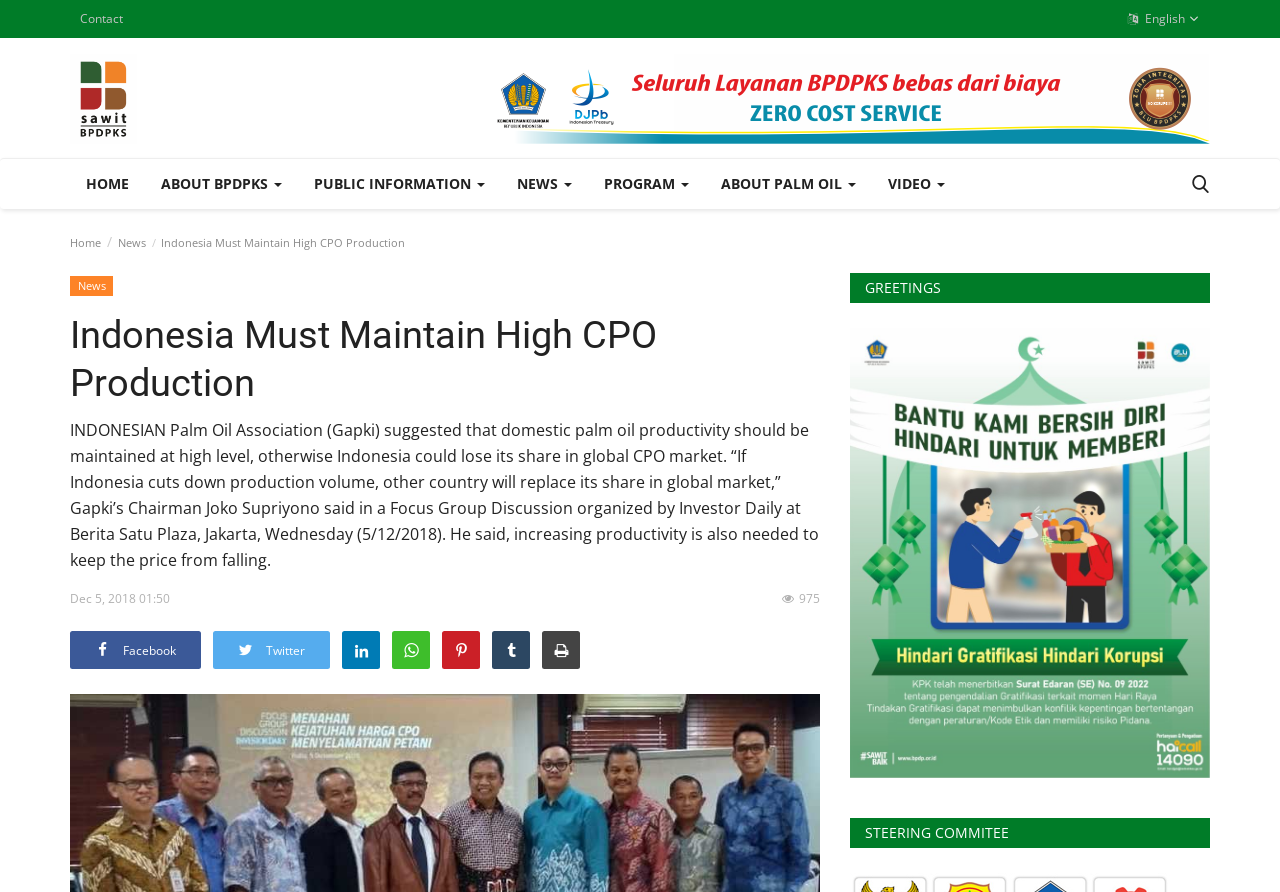Find the main header of the webpage and produce its text content.

Indonesia Must Maintain High CPO Production